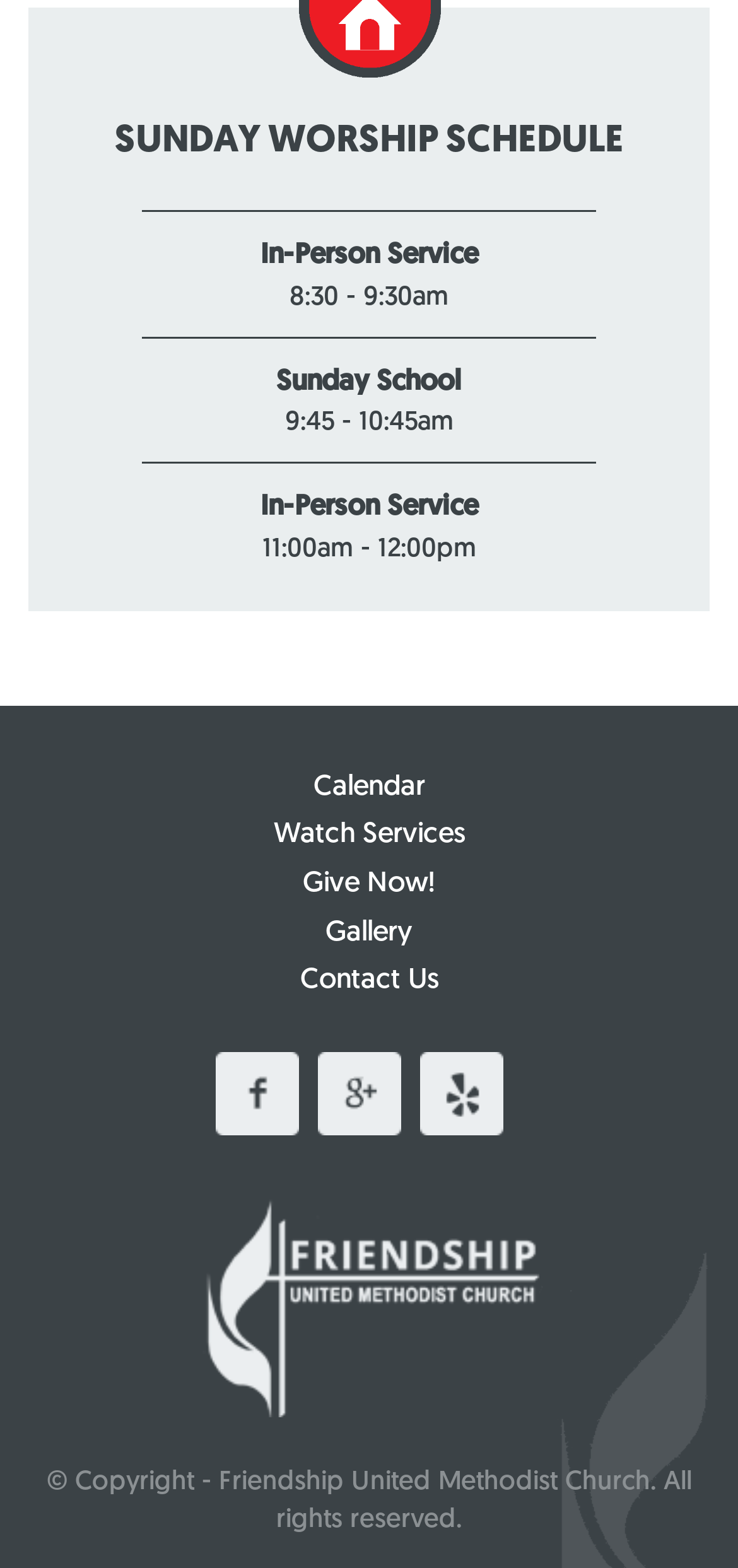Using the format (top-left x, top-left y, bottom-right x, bottom-right y), and given the element description, identify the bounding box coordinates within the screenshot: Give Now!

[0.397, 0.555, 0.603, 0.573]